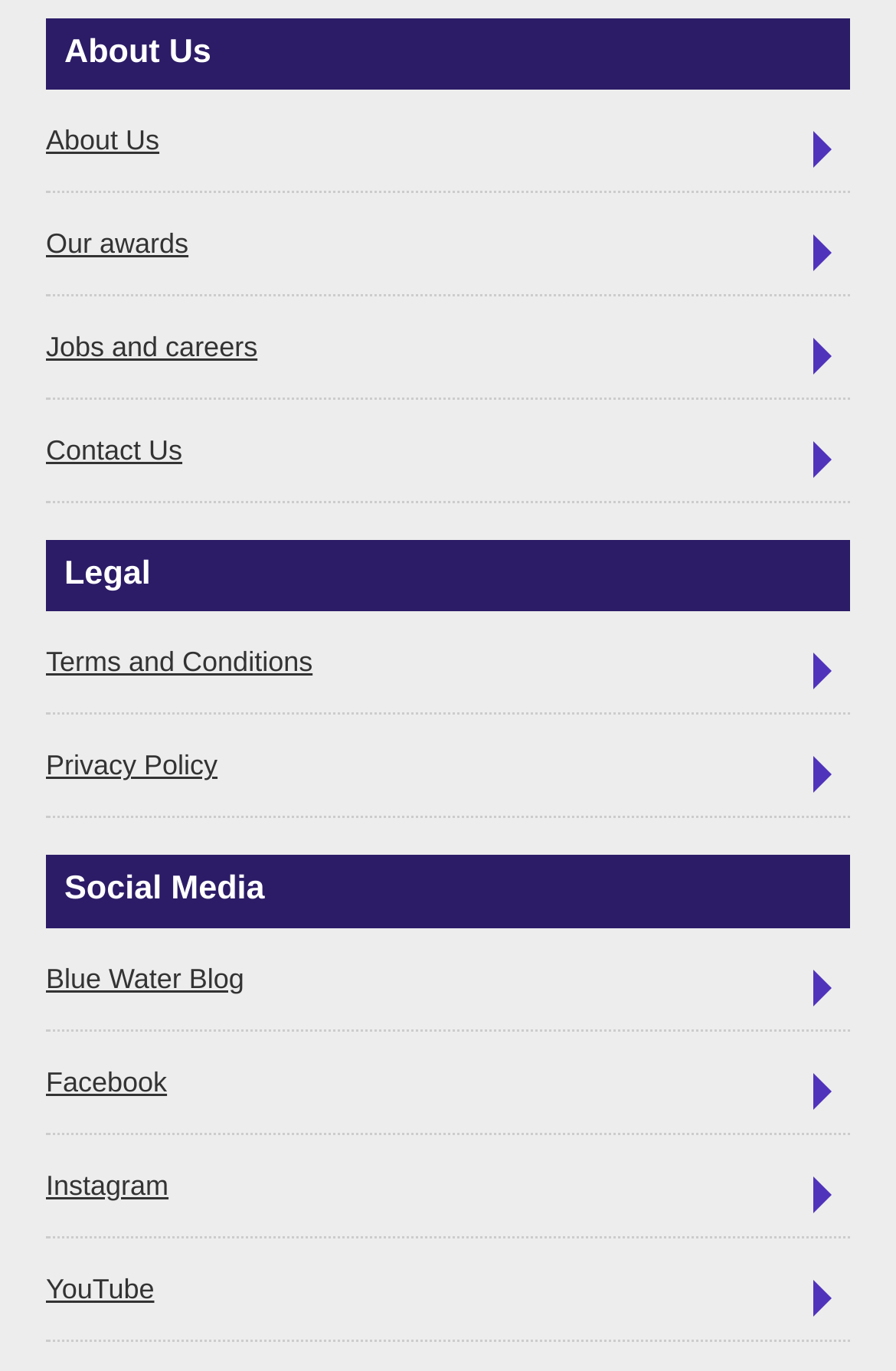Bounding box coordinates are specified in the format (top-left x, top-left y, bottom-right x, bottom-right y). All values are floating point numbers bounded between 0 and 1. Please provide the bounding box coordinate of the region this sentence describes: Terms and Conditions

[0.051, 0.46, 0.949, 0.522]